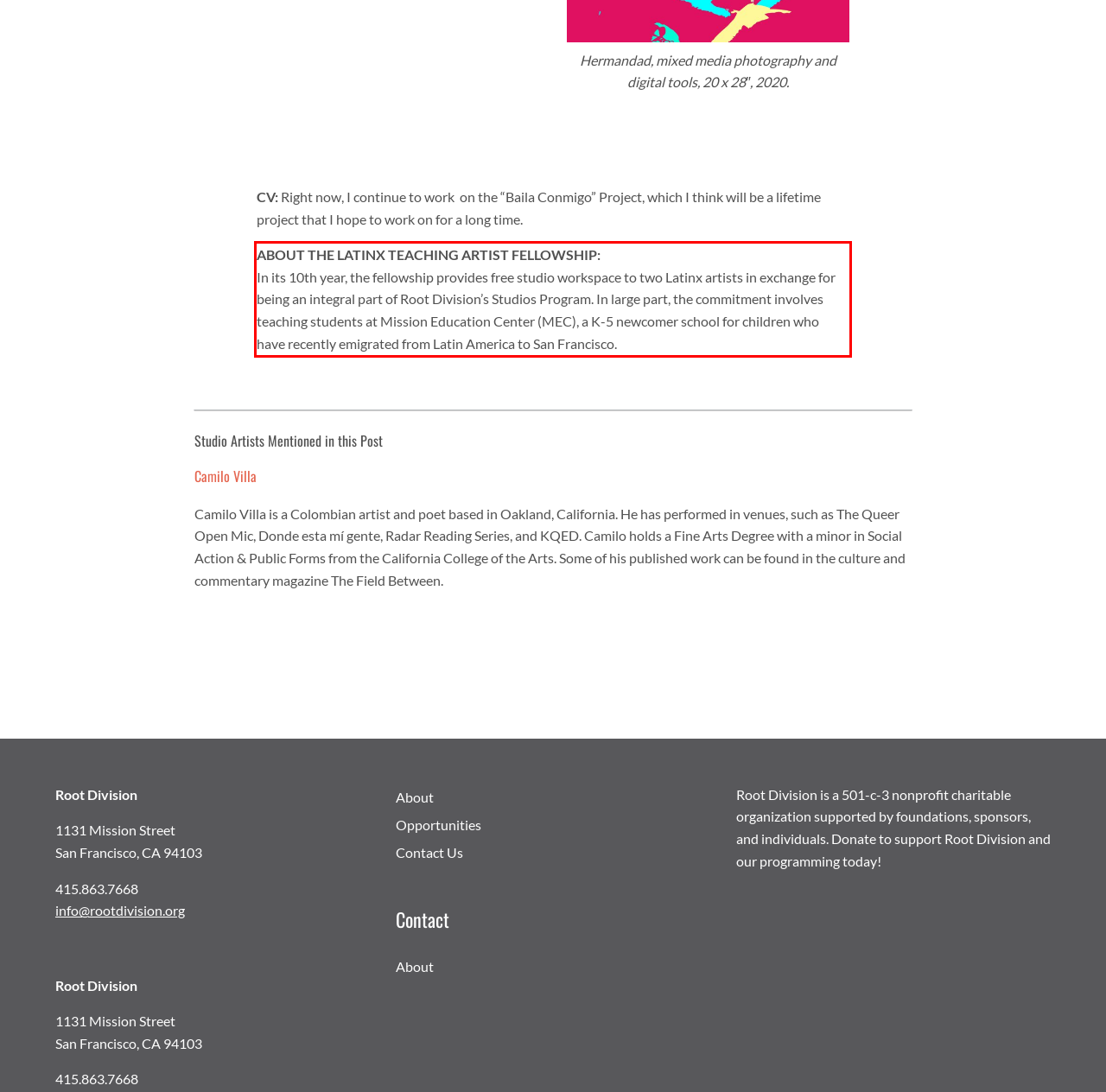Analyze the screenshot of the webpage that features a red bounding box and recognize the text content enclosed within this red bounding box.

ABOUT THE LATINX TEACHING ARTIST FELLOWSHIP: In its 10th year, the fellowship provides free studio workspace to two Latinx artists in exchange for being an integral part of Root Division’s Studios Program. In large part, the commitment involves teaching students at Mission Education Center (MEC), a K-5 newcomer school for children who have recently emigrated from Latin America to San Francisco.